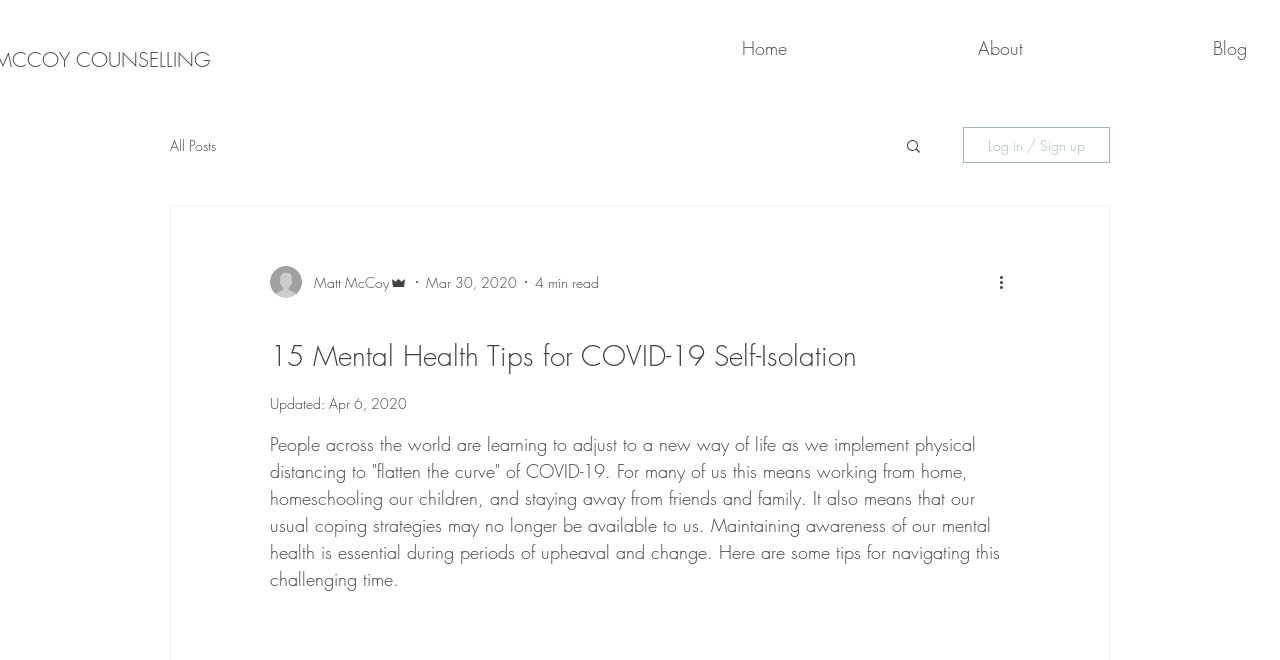Provide a short, one-word or phrase answer to the question below:
What is the date of the last update?

Apr 6, 2020